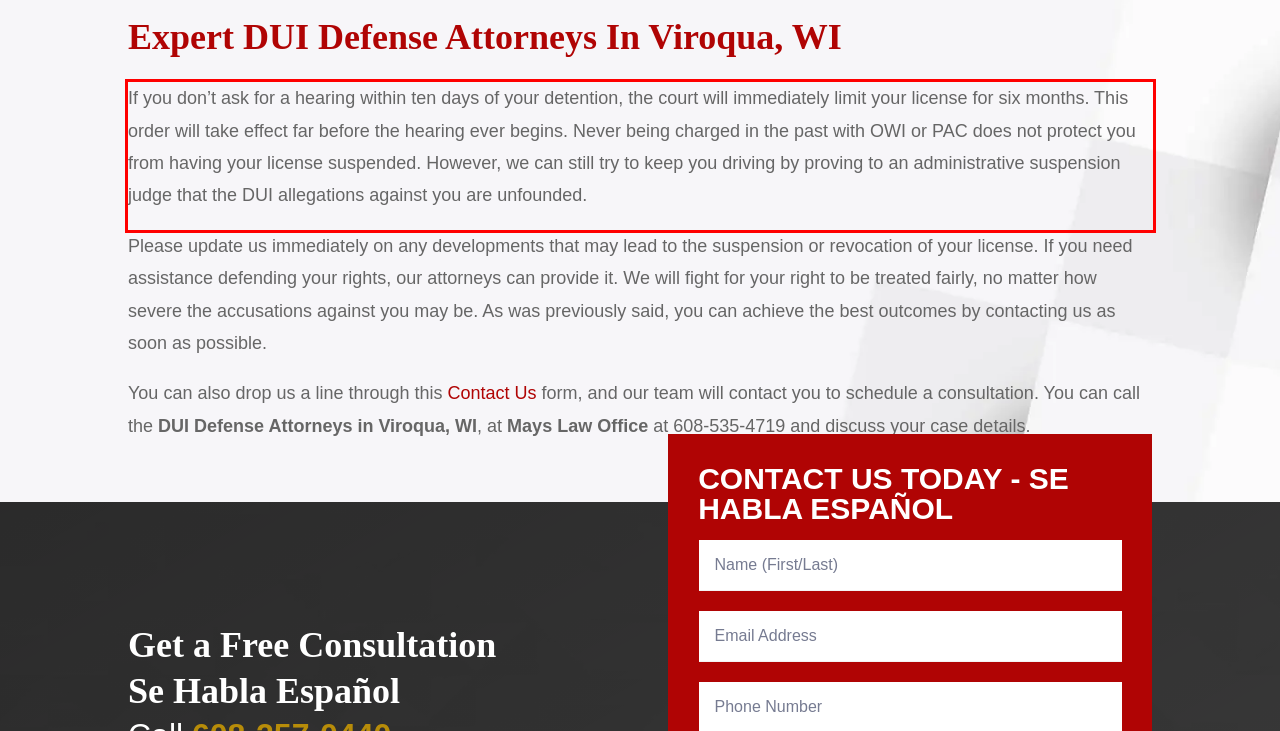There is a screenshot of a webpage with a red bounding box around a UI element. Please use OCR to extract the text within the red bounding box.

If you don’t ask for a hearing within ten days of your detention, the court will immediately limit your license for six months. This order will take effect far before the hearing ever begins. Never being charged in the past with OWI or PAC does not protect you from having your license suspended. However, we can still try to keep you driving by proving to an administrative suspension judge that the DUI allegations against you are unfounded.